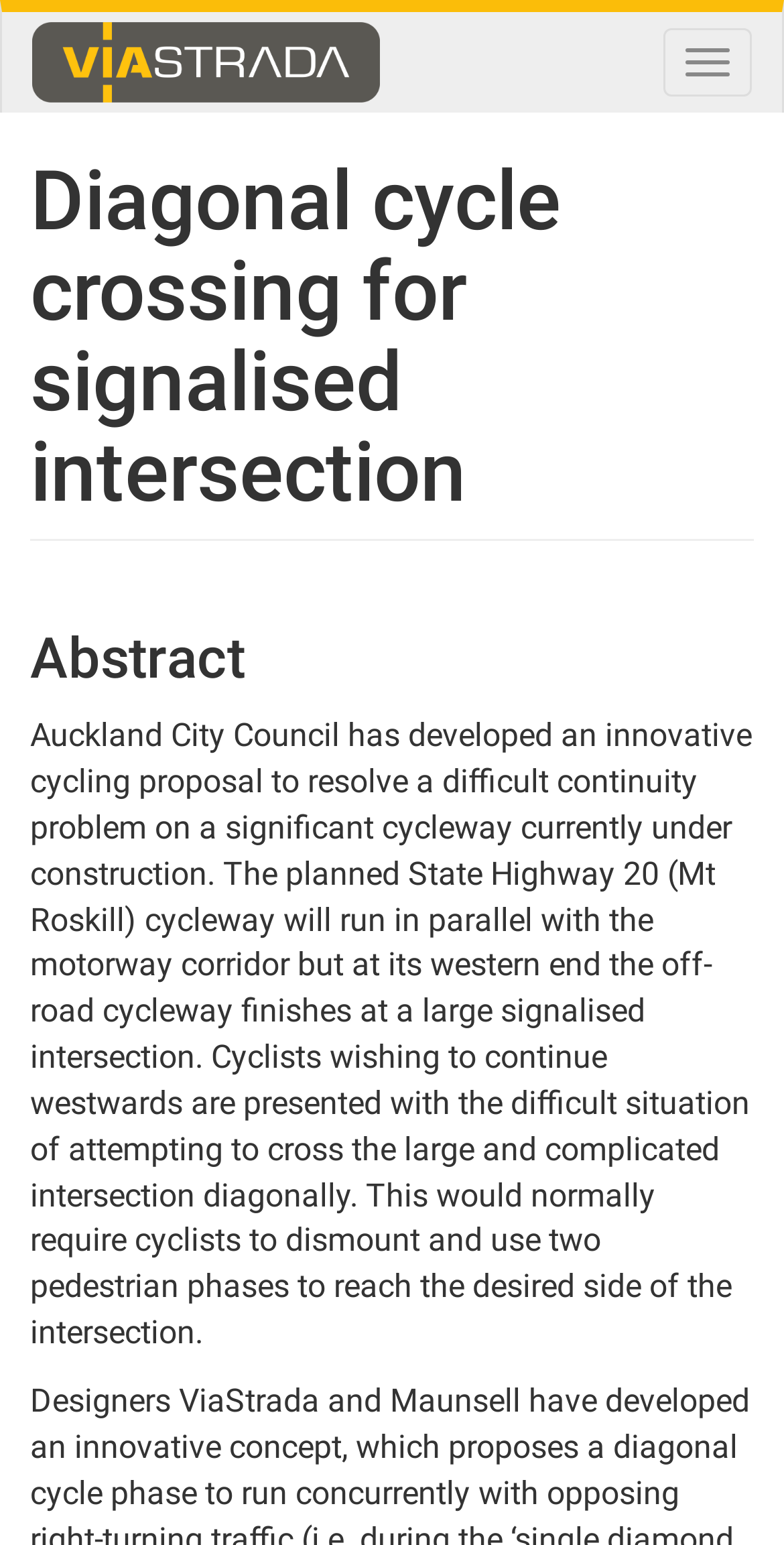Highlight the bounding box of the UI element that corresponds to this description: "Toggle navigation".

[0.846, 0.018, 0.959, 0.062]